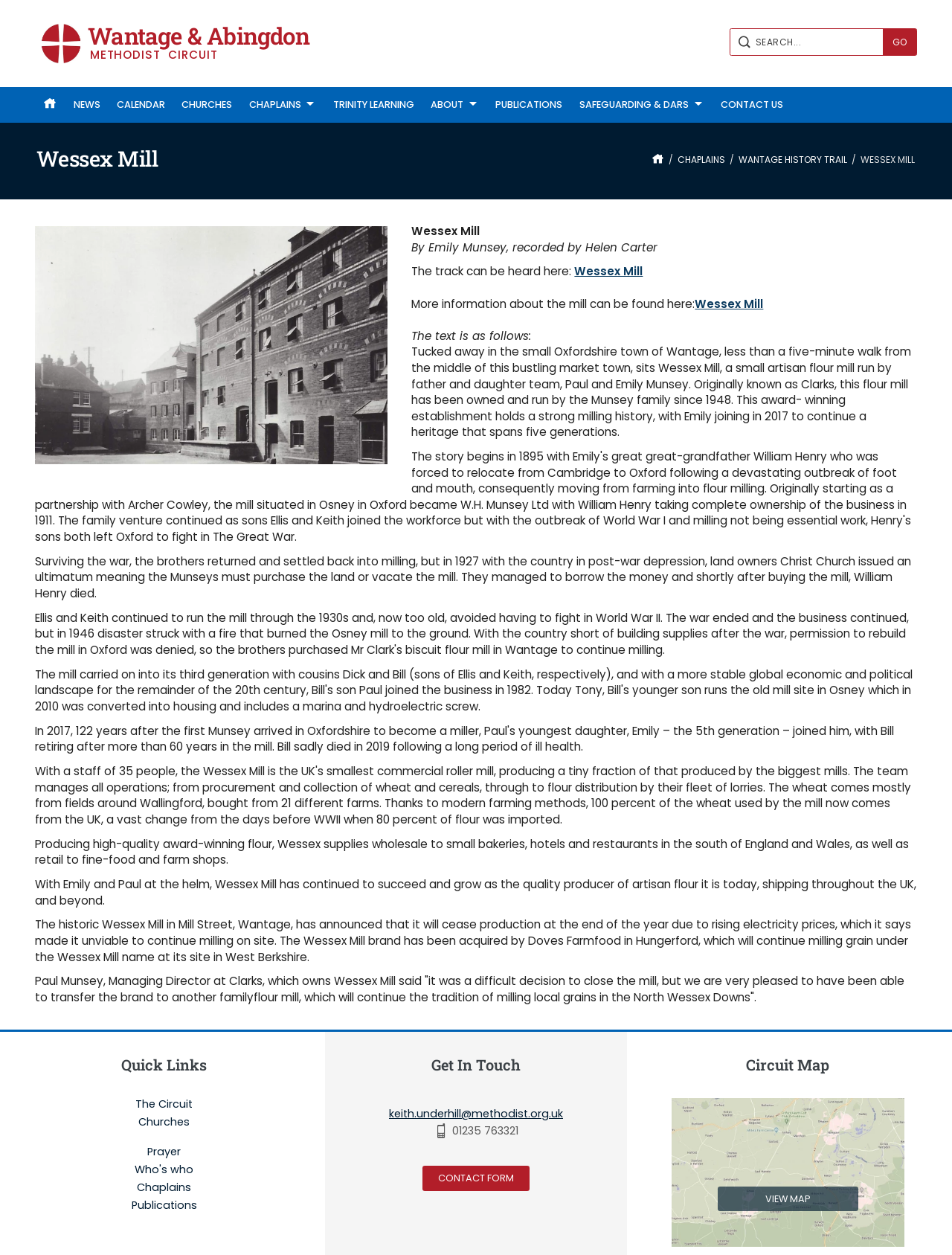Respond concisely with one word or phrase to the following query:
What is the location of Wessex Mill?

Wantage, Oxfordshire